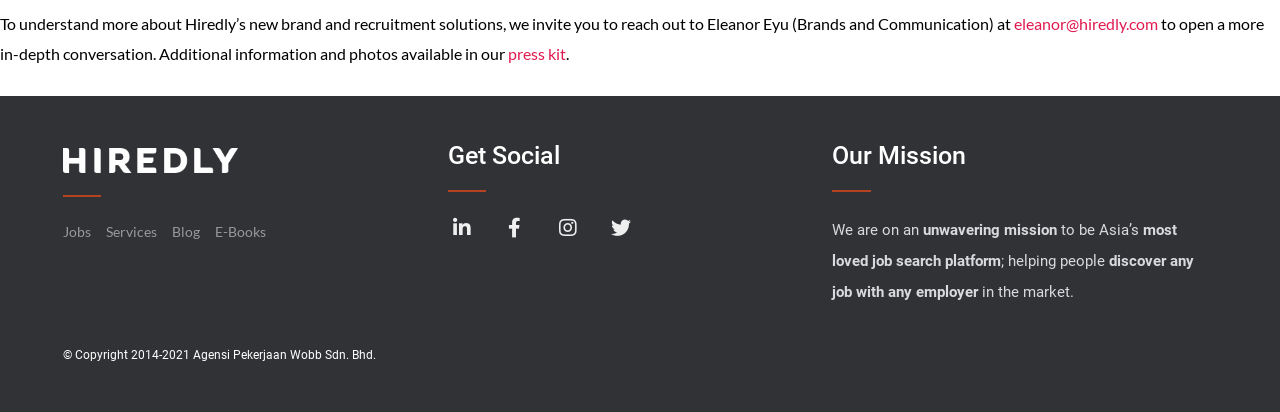Locate the bounding box coordinates of the area you need to click to fulfill this instruction: 'Explore job opportunities'. The coordinates must be in the form of four float numbers ranging from 0 to 1: [left, top, right, bottom].

[0.049, 0.532, 0.071, 0.595]